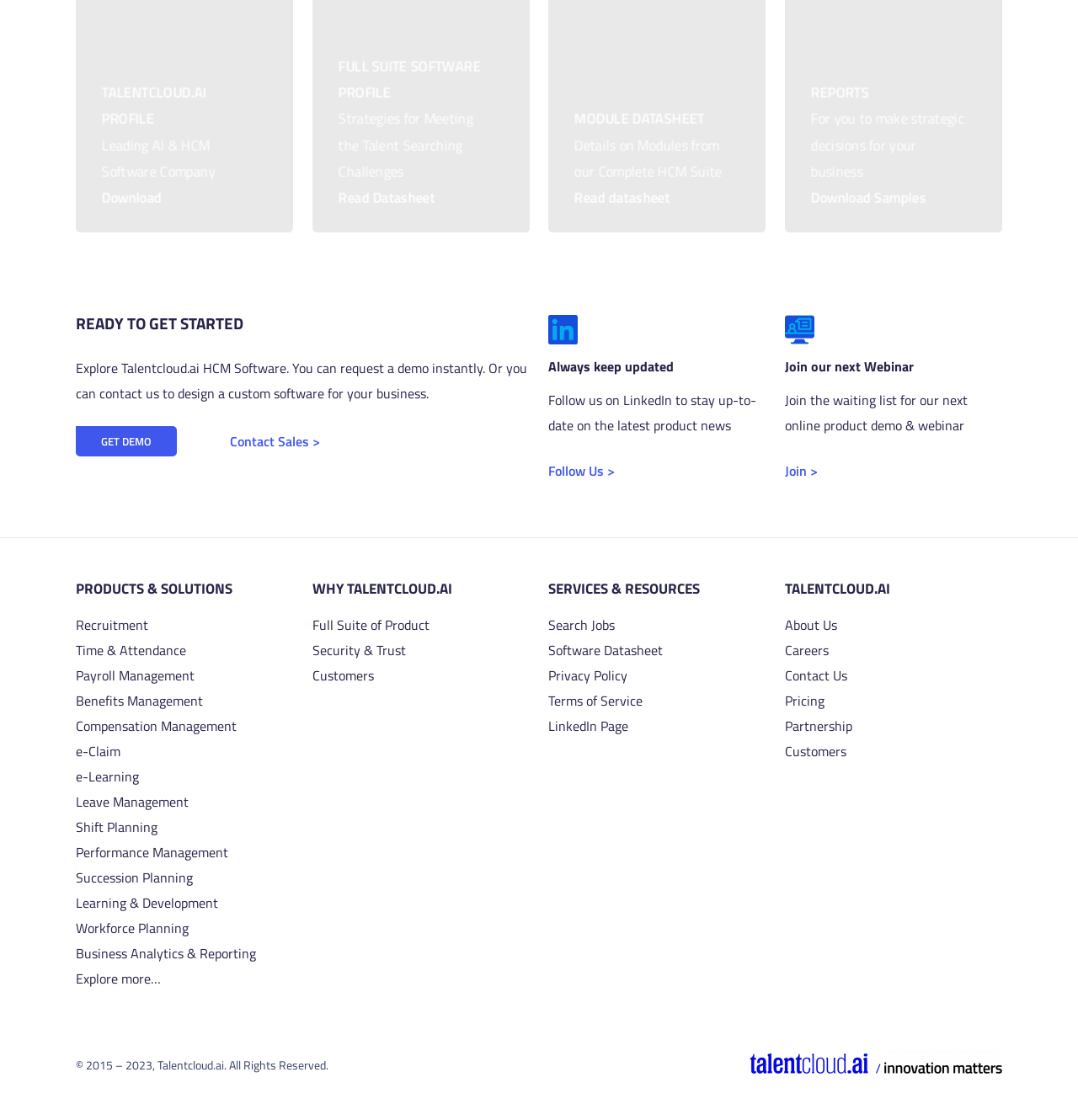What is the name of the company?
Look at the image and respond with a single word or a short phrase.

Talentcloud.ai